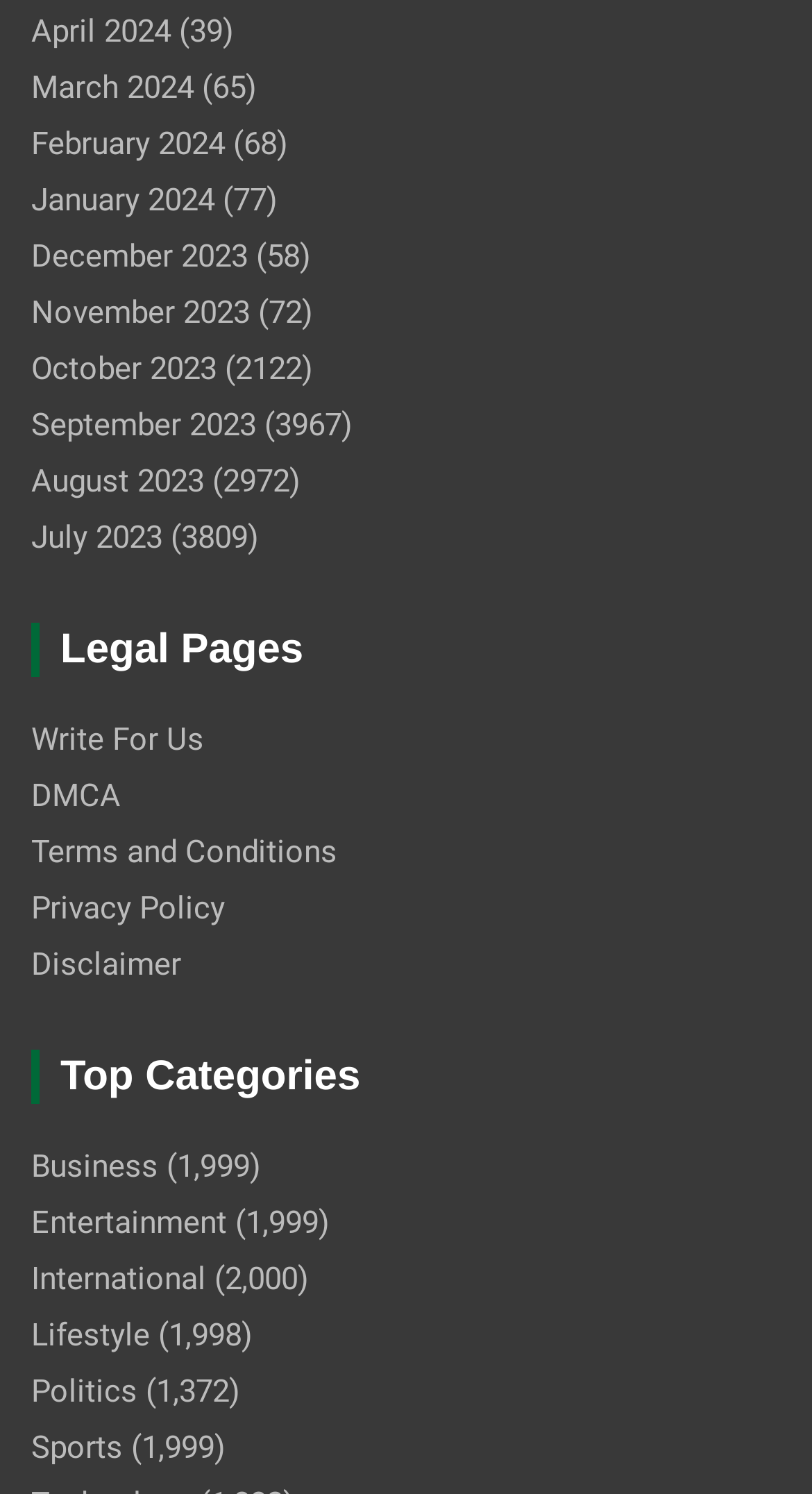Please provide the bounding box coordinates for the element that needs to be clicked to perform the following instruction: "Read Terms and Conditions". The coordinates should be given as four float numbers between 0 and 1, i.e., [left, top, right, bottom].

[0.038, 0.557, 0.415, 0.582]